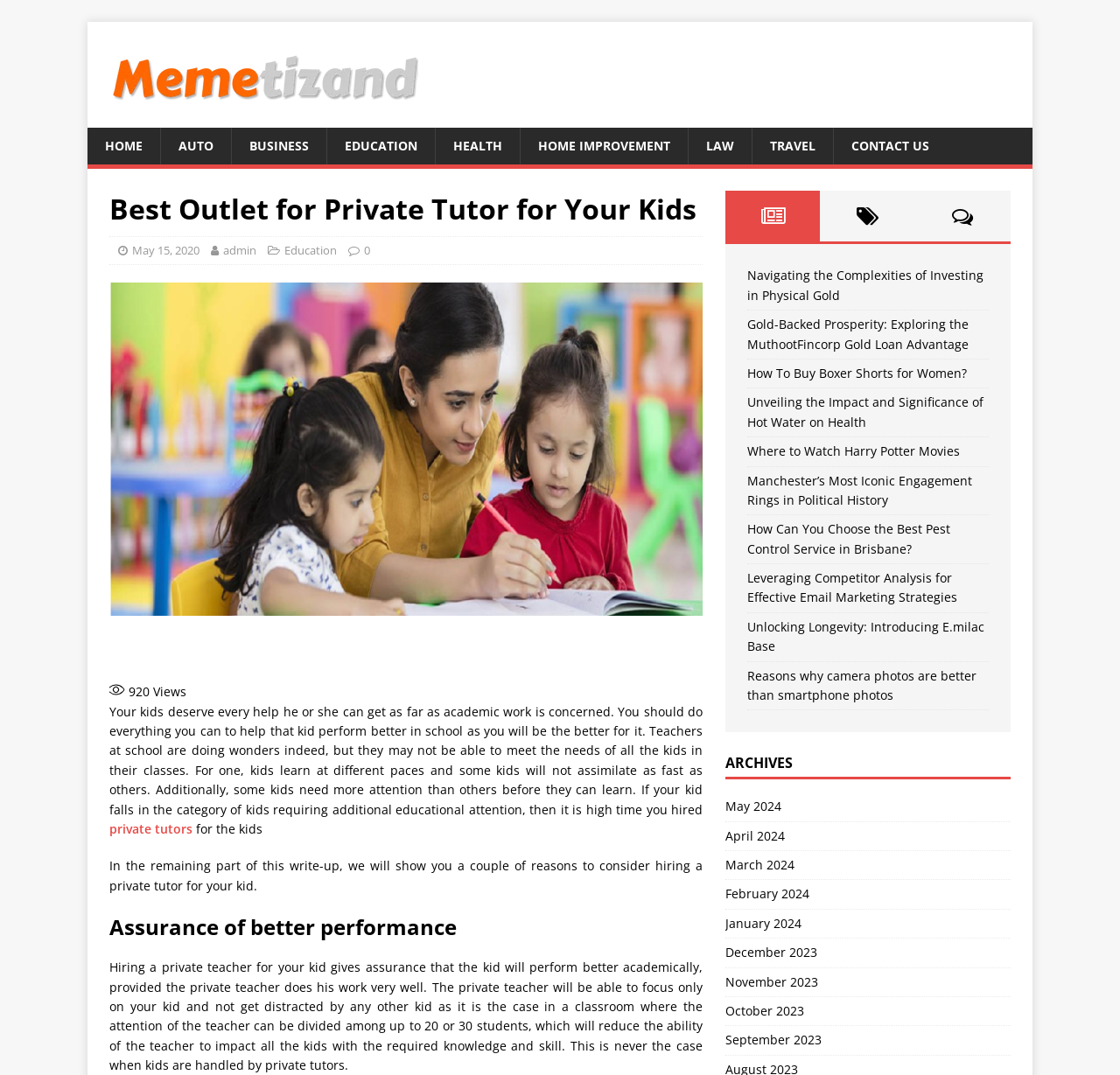Based on the image, please elaborate on the answer to the following question:
What is the category of the article 'Navigating the Complexities of Investing in Physical Gold'?

Based on the webpage, the article 'Navigating the Complexities of Investing in Physical Gold' is categorized under 'Business' as it appears in the list of links under the 'BUSINESS' category.